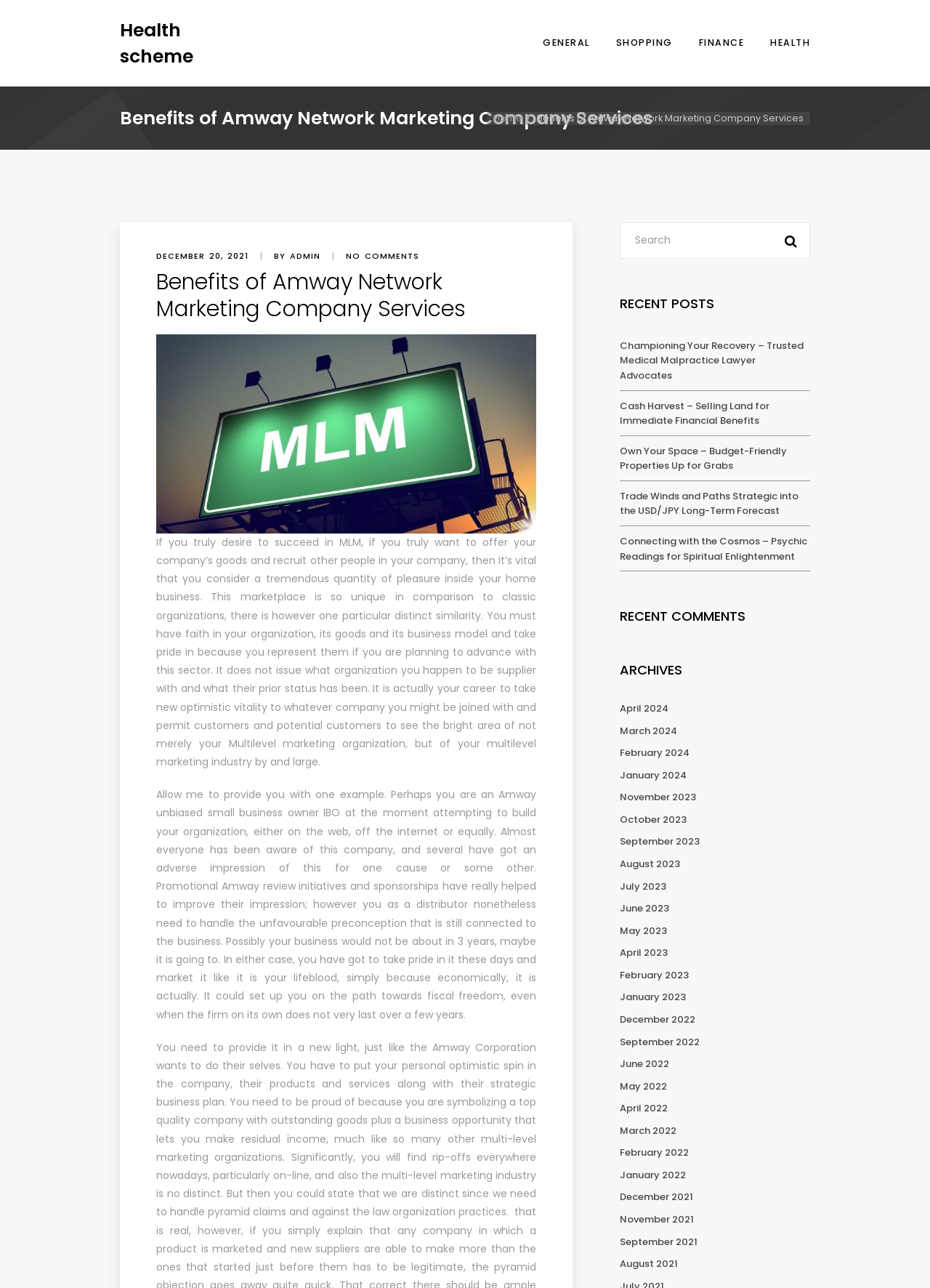Please identify the bounding box coordinates of the element that needs to be clicked to perform the following instruction: "Check the 'RECENT POSTS'".

[0.667, 0.229, 0.871, 0.243]